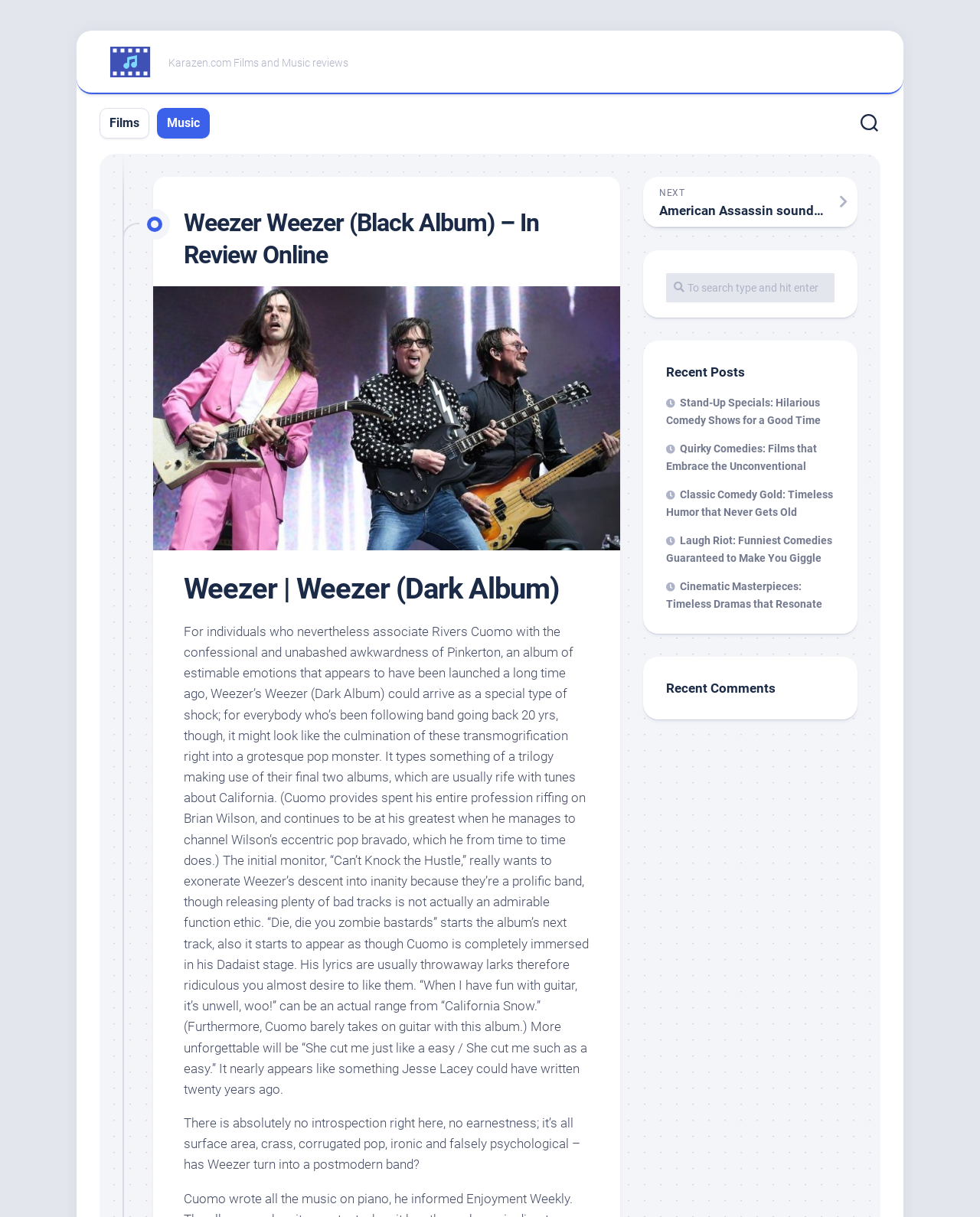Determine the bounding box coordinates for the UI element with the following description: "alt="Karazen"". The coordinates should be four float numbers between 0 and 1, represented as [left, top, right, bottom].

[0.109, 0.032, 0.156, 0.07]